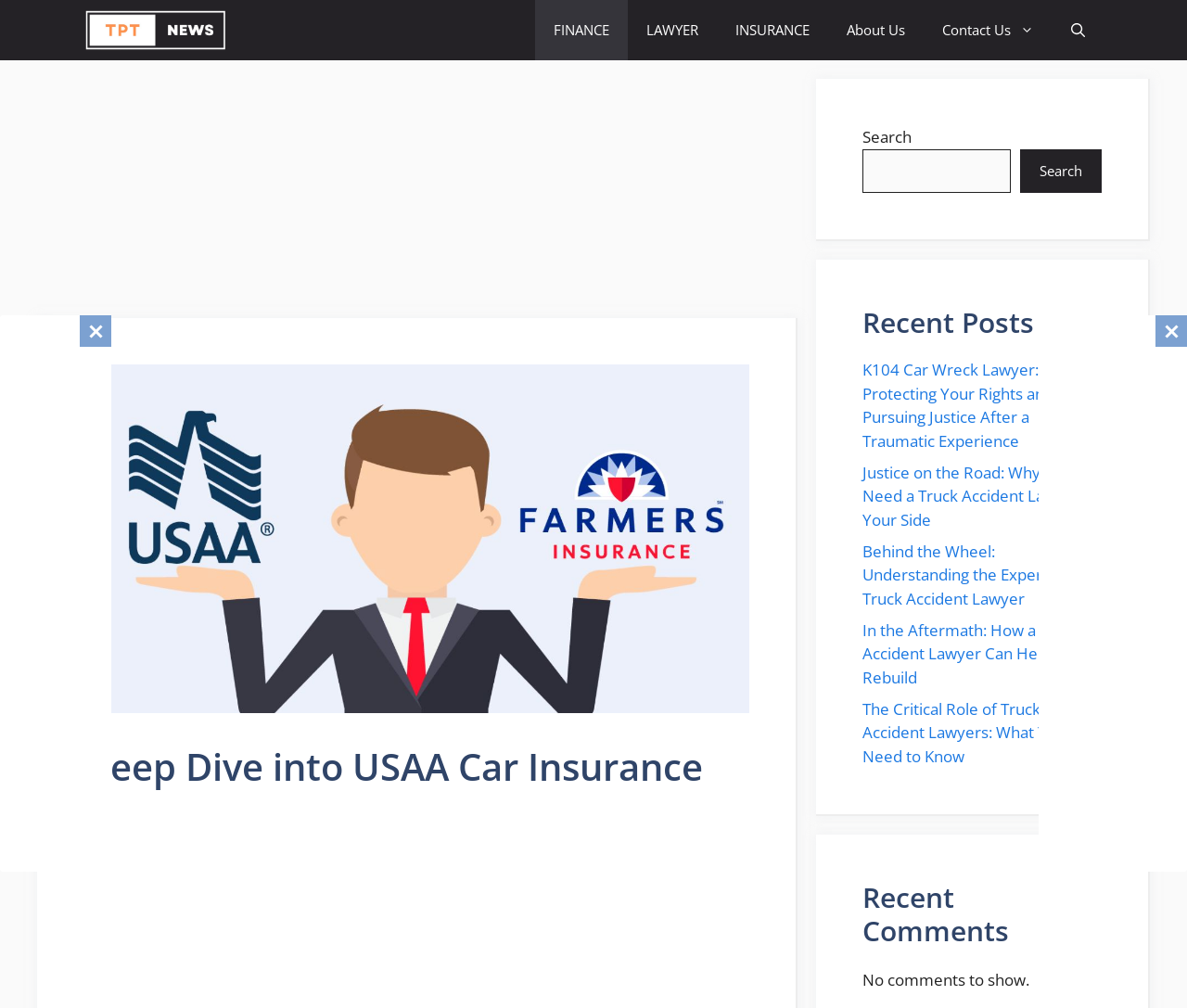What is the main heading of this webpage? Please extract and provide it.

Deep Dive into USAA Car Insurance